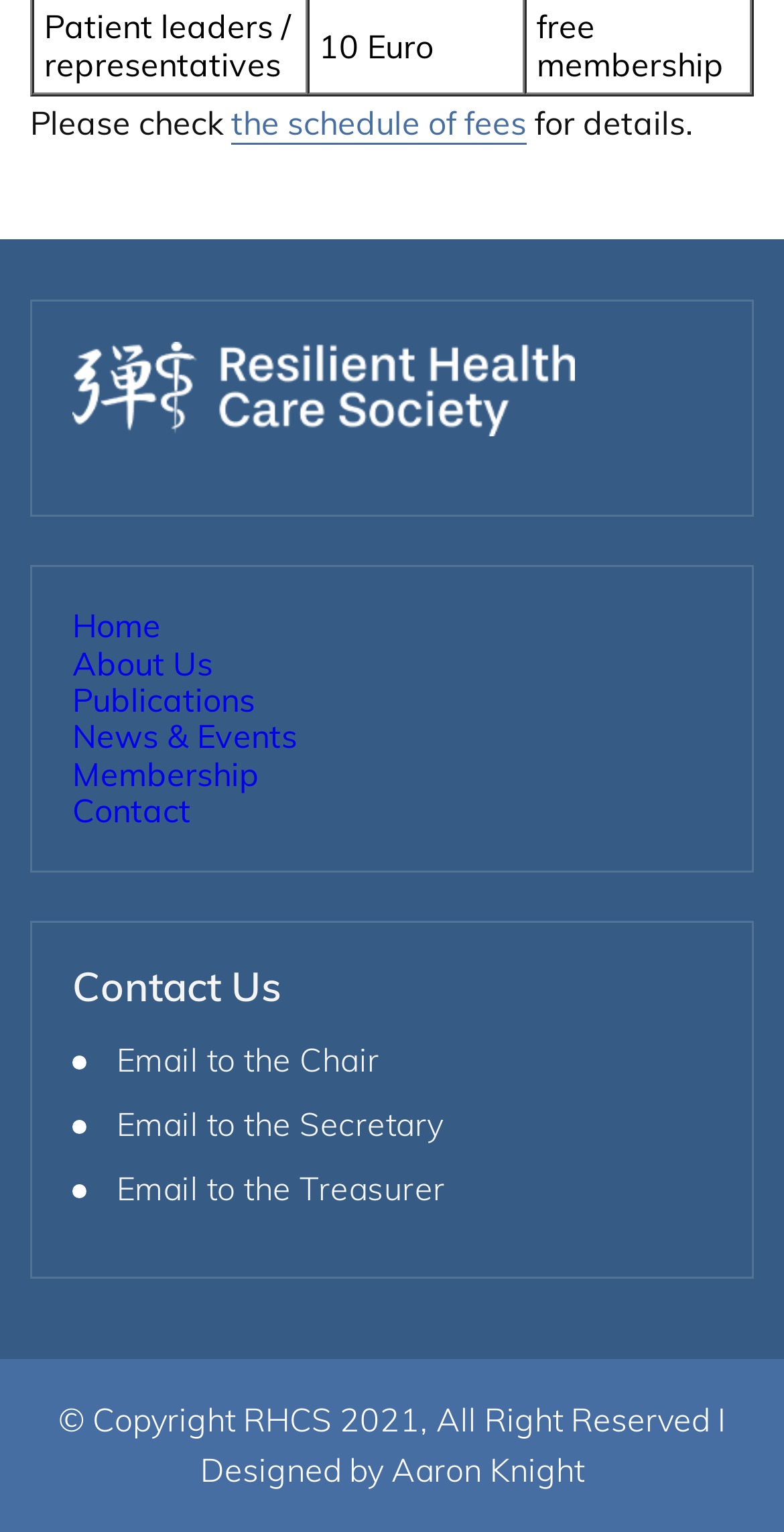Identify the bounding box coordinates of the clickable region required to complete the instruction: "Visit the About Us page". The coordinates should be given as four float numbers within the range of 0 and 1, i.e., [left, top, right, bottom].

[0.092, 0.419, 0.272, 0.446]